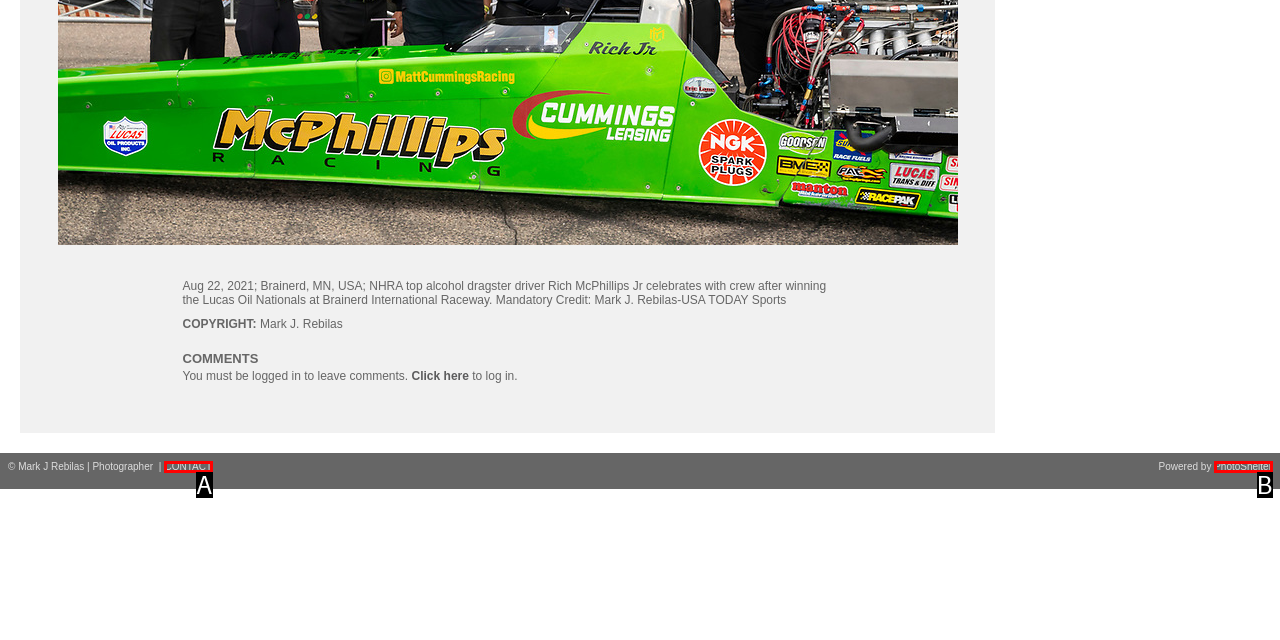From the given choices, determine which HTML element matches the description: CONTACT. Reply with the appropriate letter.

A